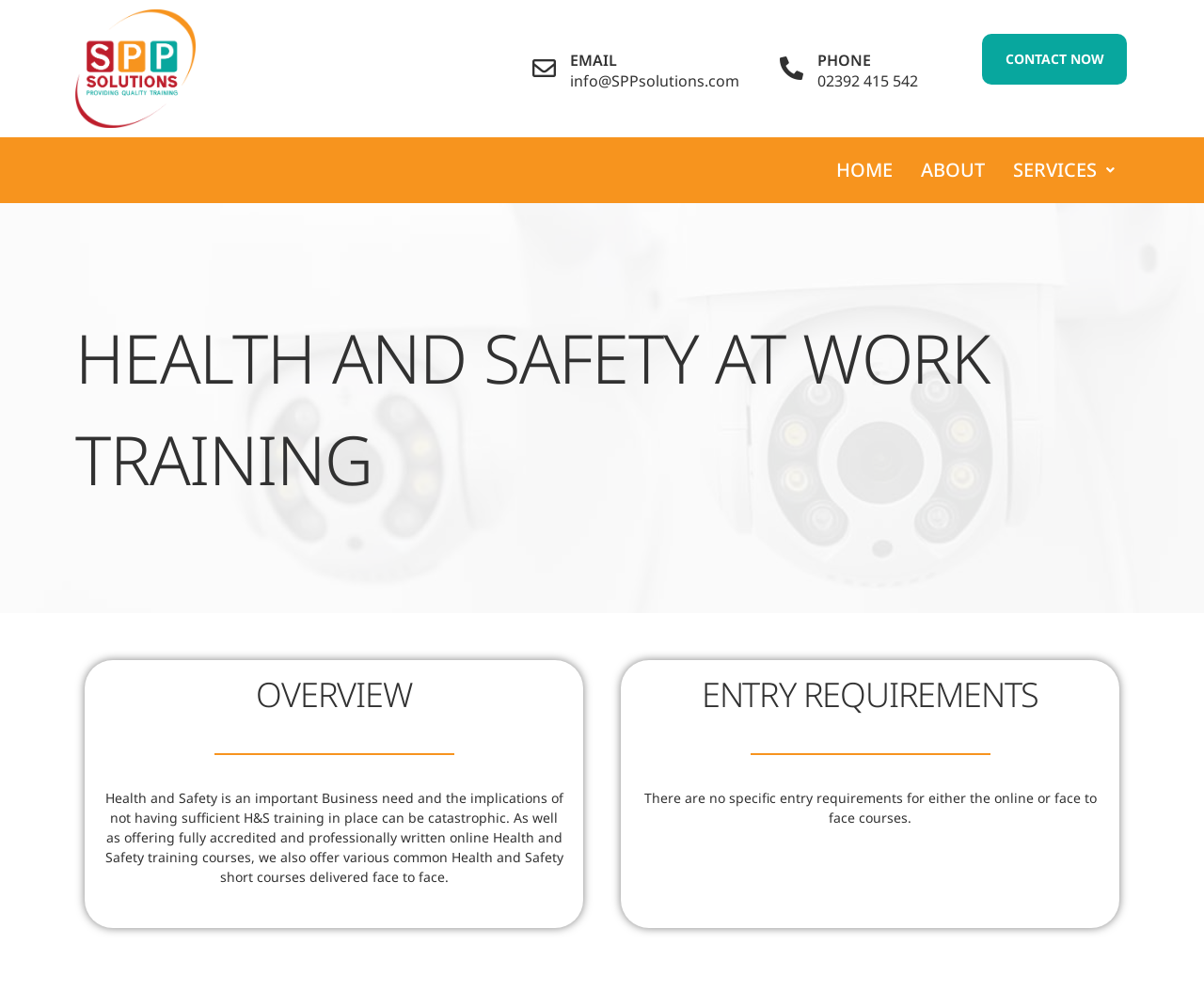Based on the image, please respond to the question with as much detail as possible:
What is the phone number of SPP Solutions?

I found the phone number by looking at the 'PHONE' heading and the corresponding static text '02392 415 542' below it.